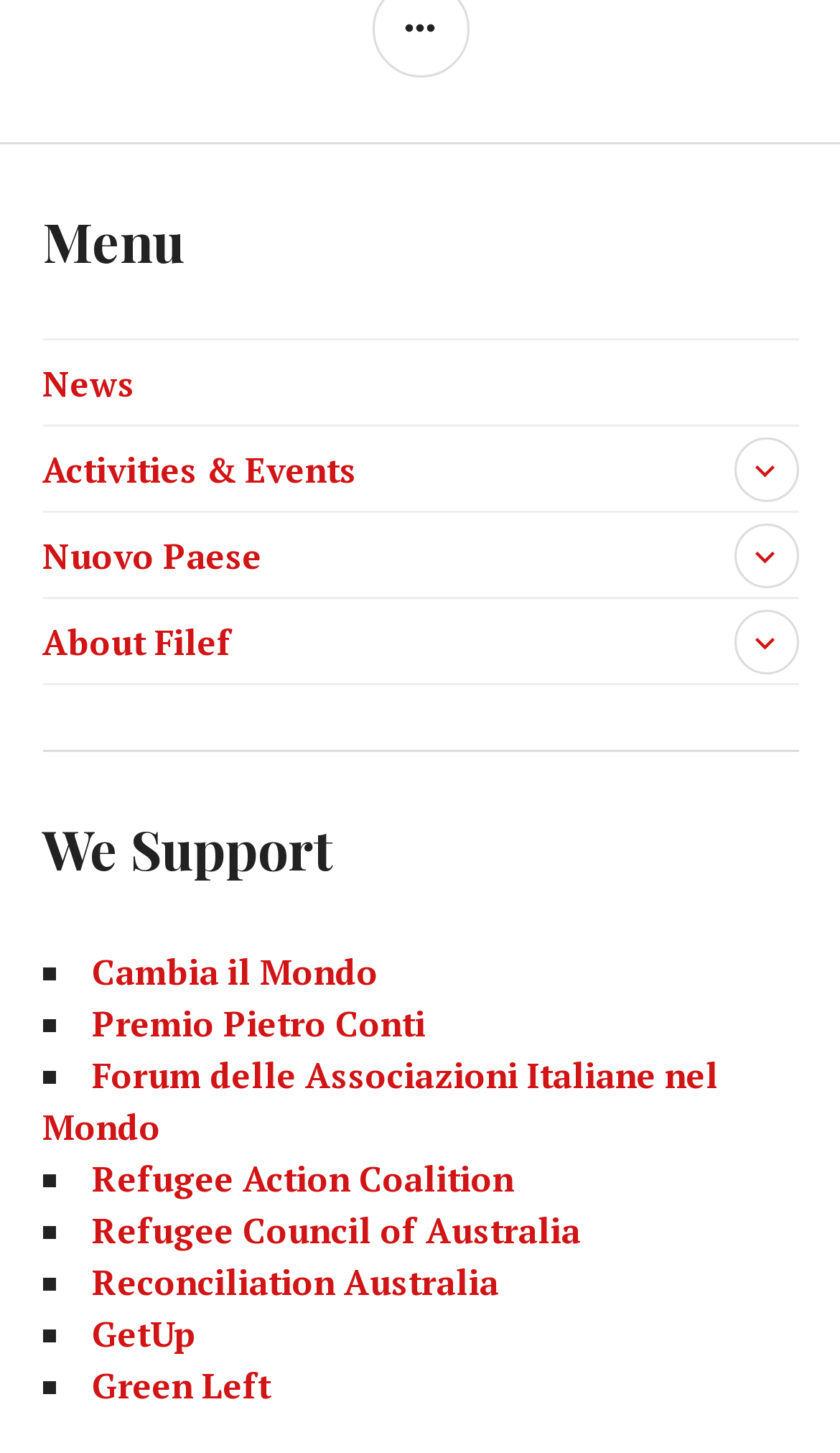How many buttons are there on the webpage?
Please respond to the question with a detailed and informative answer.

I counted the number of buttons on the webpage, which are the ones accompanying the links 'Activities & Events', 'Nuovo Paese', 'About Filef', and all of them have an icon 'uf431'.